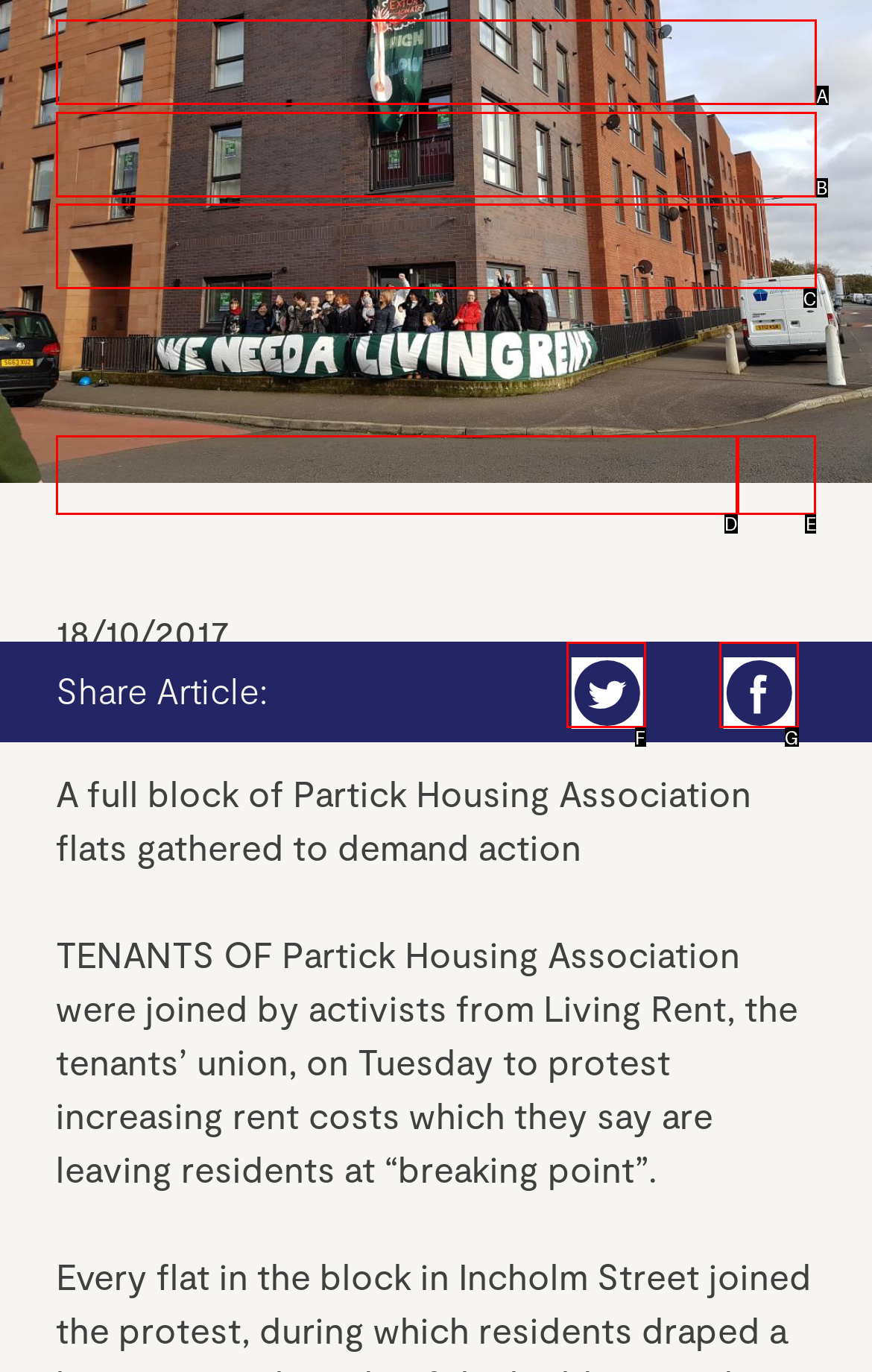Select the letter from the given choices that aligns best with the description: name="_sf_submit" value="GO". Reply with the specific letter only.

E